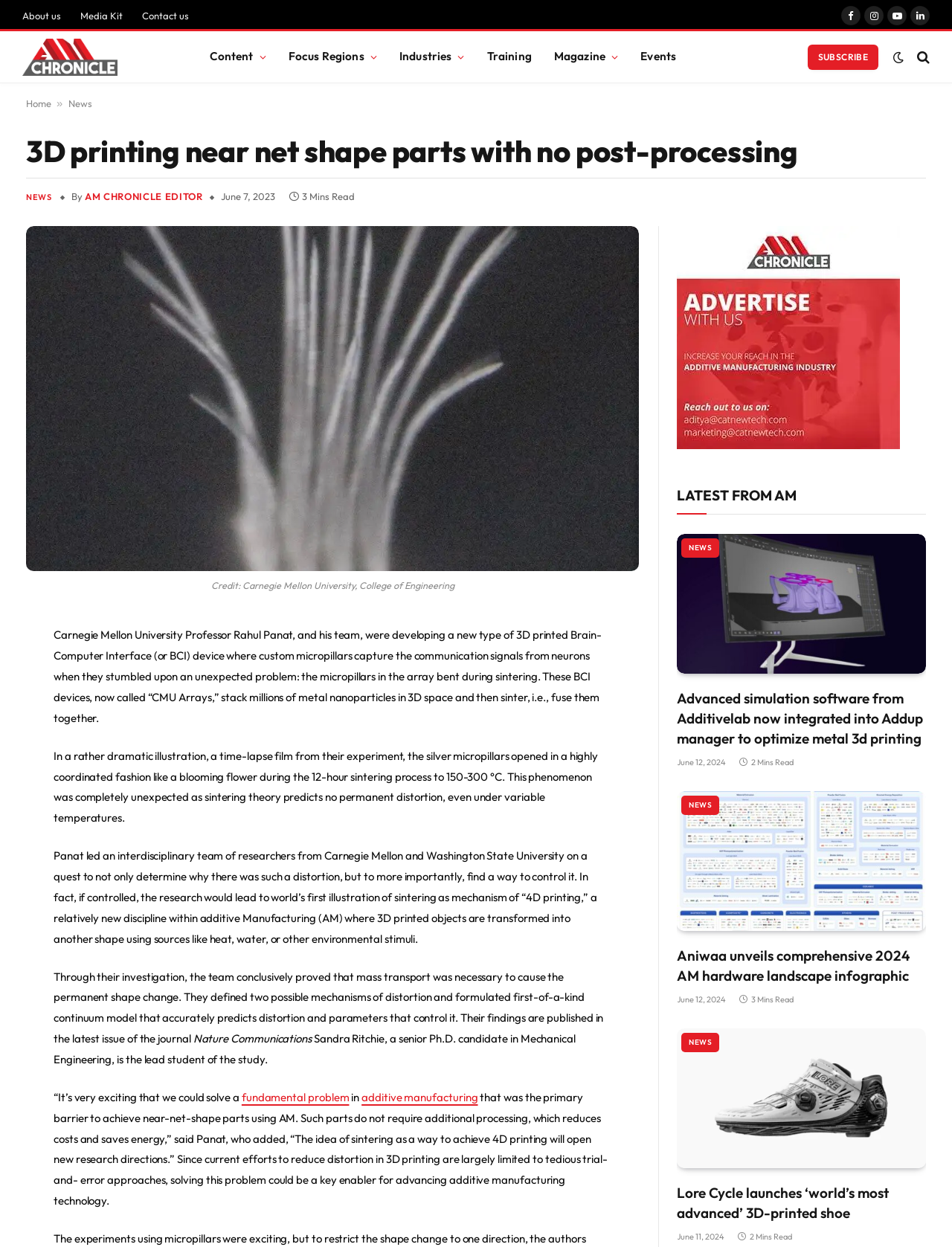Extract the top-level heading from the webpage and provide its text.

3D printing near net shape parts with no post-processing